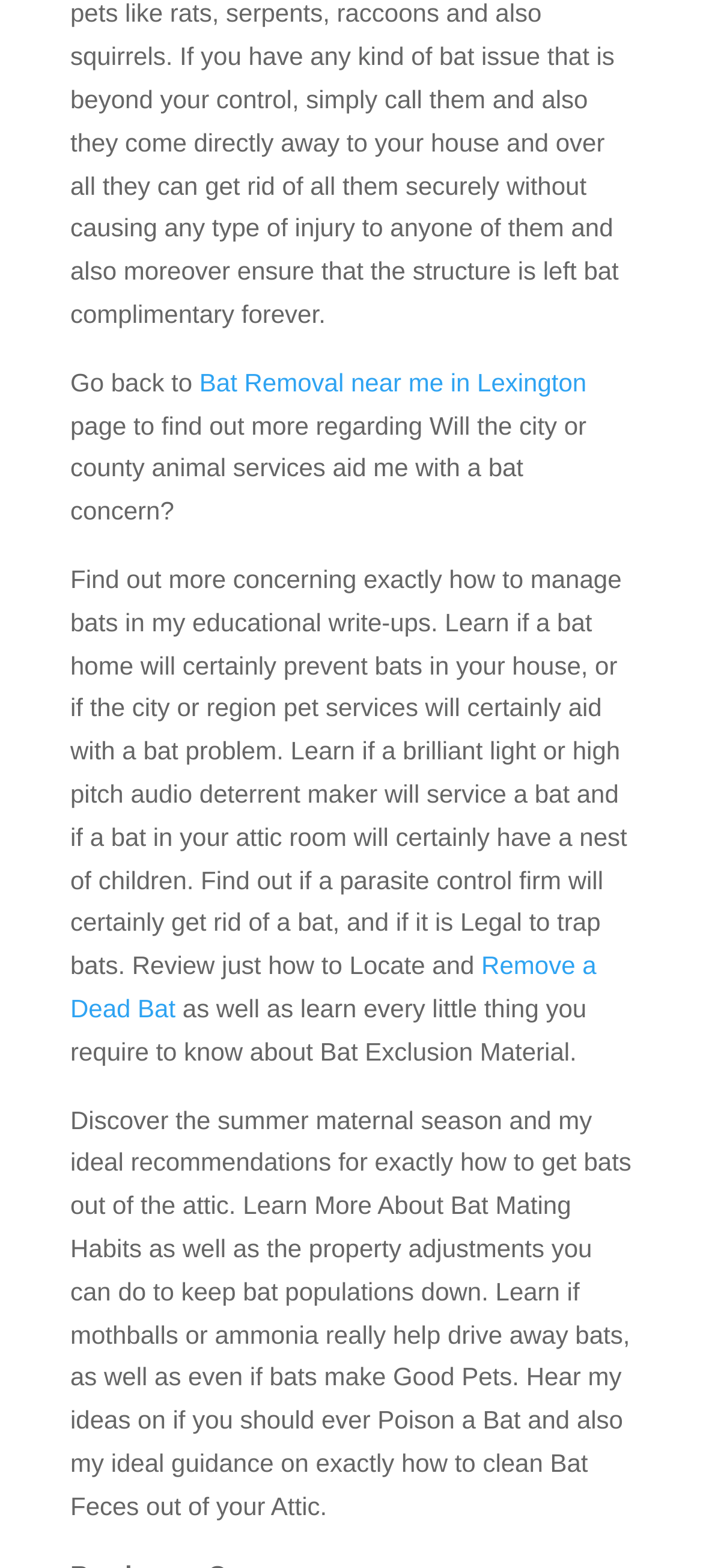Carefully examine the image and provide an in-depth answer to the question: What is the topic of this webpage?

Based on the content of the webpage, it appears to be discussing bat removal and related topics, such as how to manage bats in one's home, whether city or county animal services can aid with bat concerns, and how to exclude bats from one's attic.